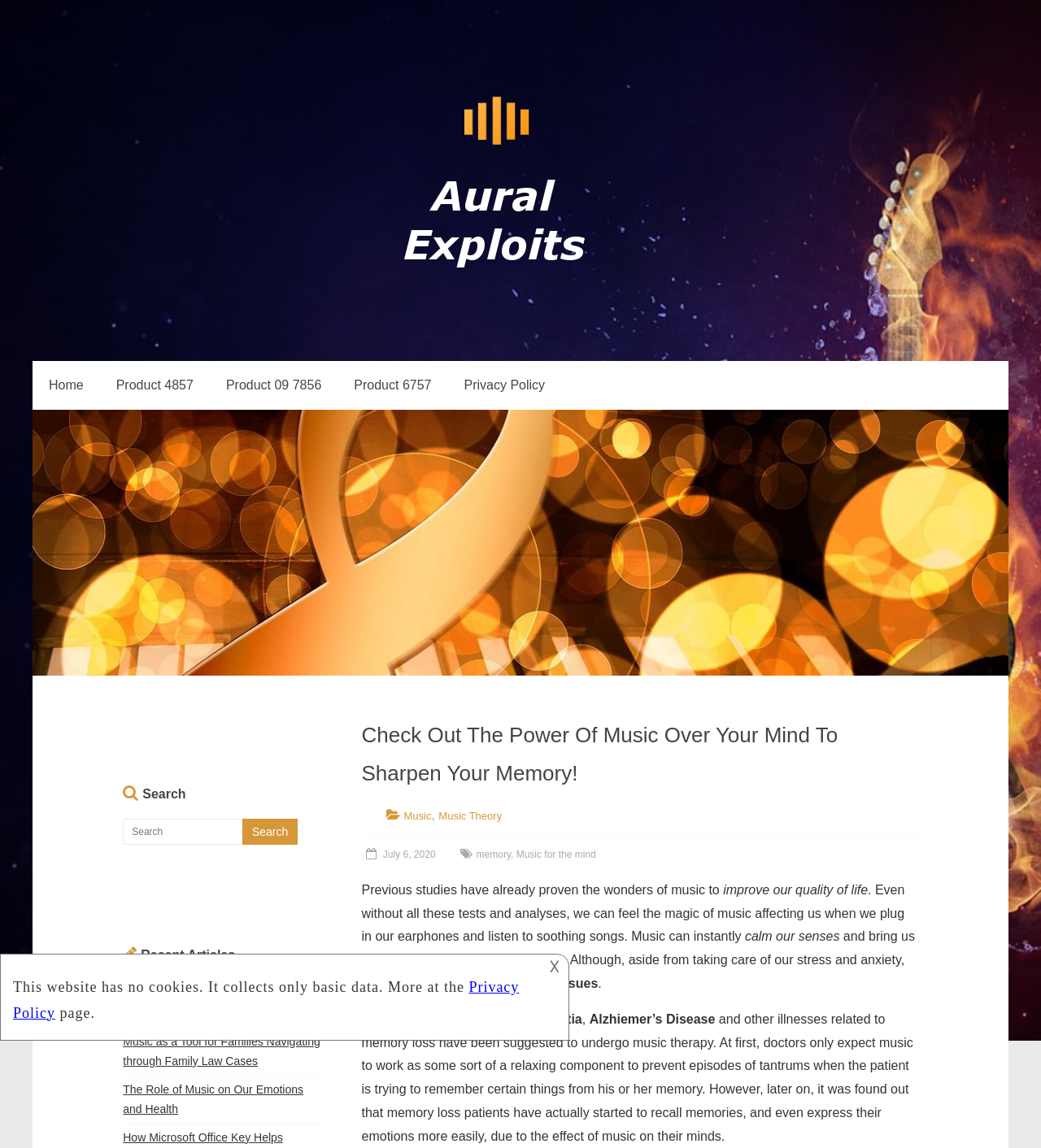Bounding box coordinates should be provided in the format (top-left x, top-left y, bottom-right x, bottom-right y) with all values between 0 and 1. Identify the bounding box for this UI element: Read Next Msg

None